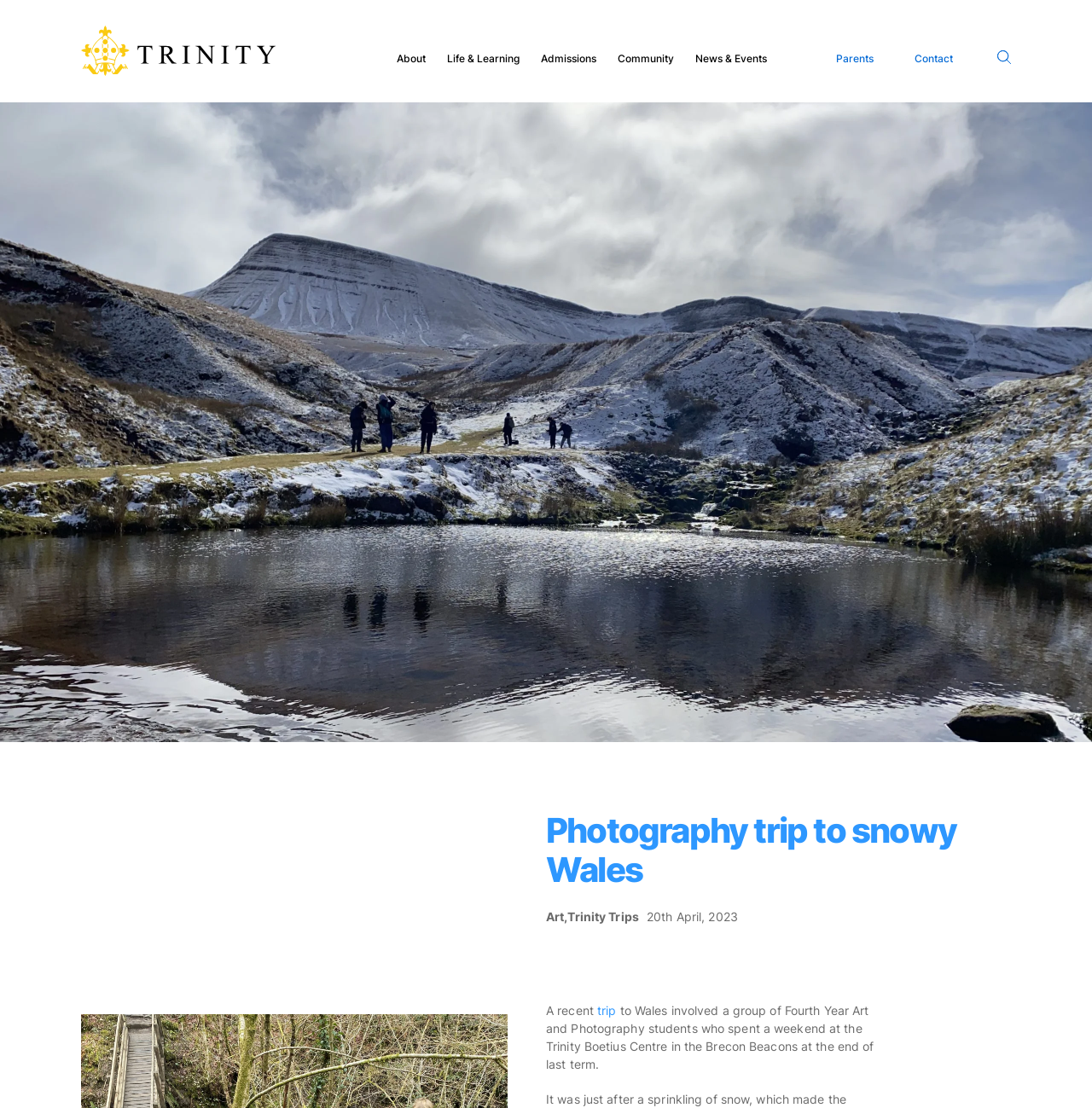What subjects do the students study on the trip?
Based on the image, answer the question with as much detail as possible.

I inferred this answer by looking at the text on the webpage, which mentions 'Fourth Year Art and Photography students' and a 'photography trip'.